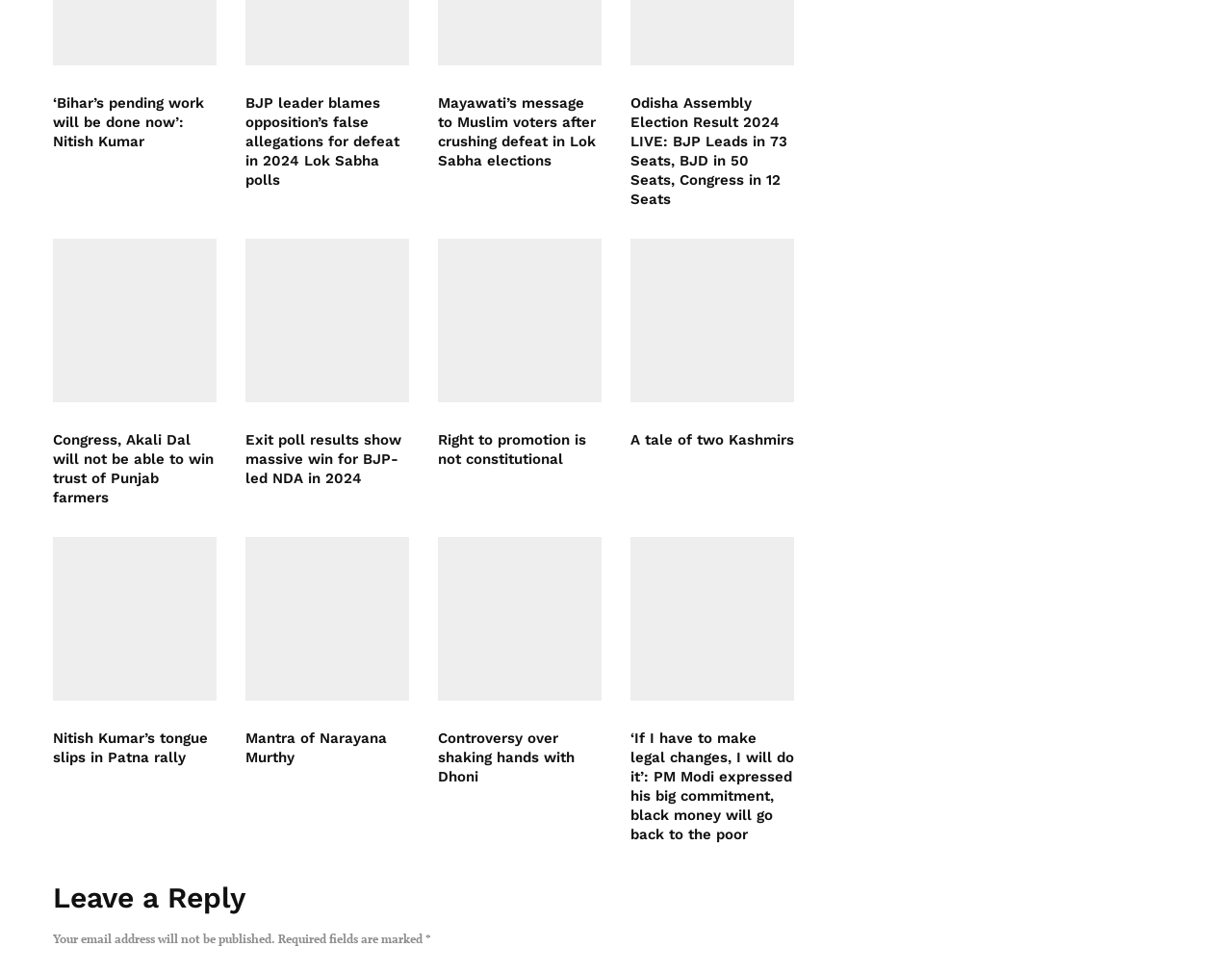Please determine the bounding box coordinates of the clickable area required to carry out the following instruction: "Read the Privacy policy". The coordinates must be four float numbers between 0 and 1, represented as [left, top, right, bottom].

None